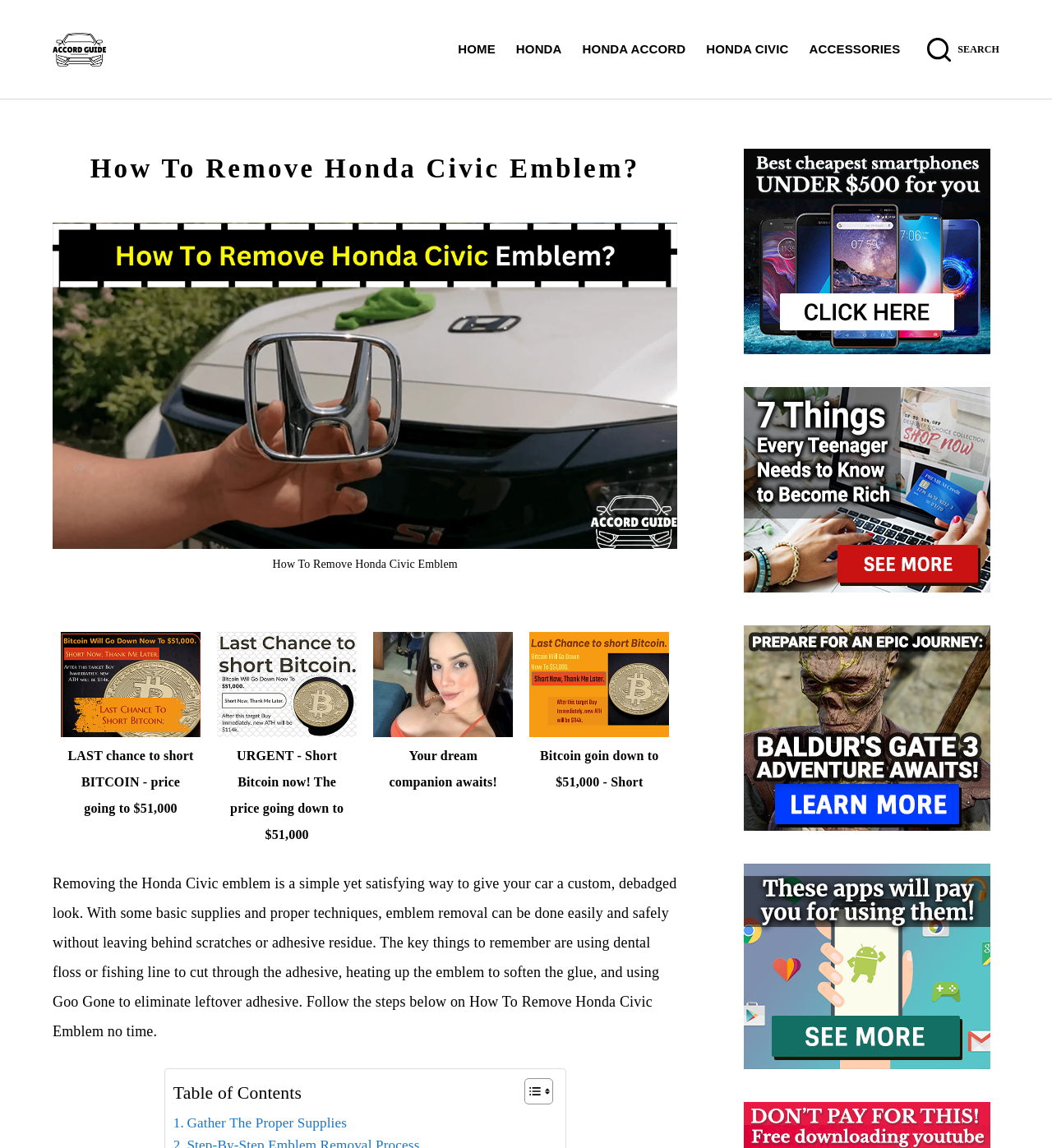How many menu items are in the header menu? Look at the image and give a one-word or short phrase answer.

5